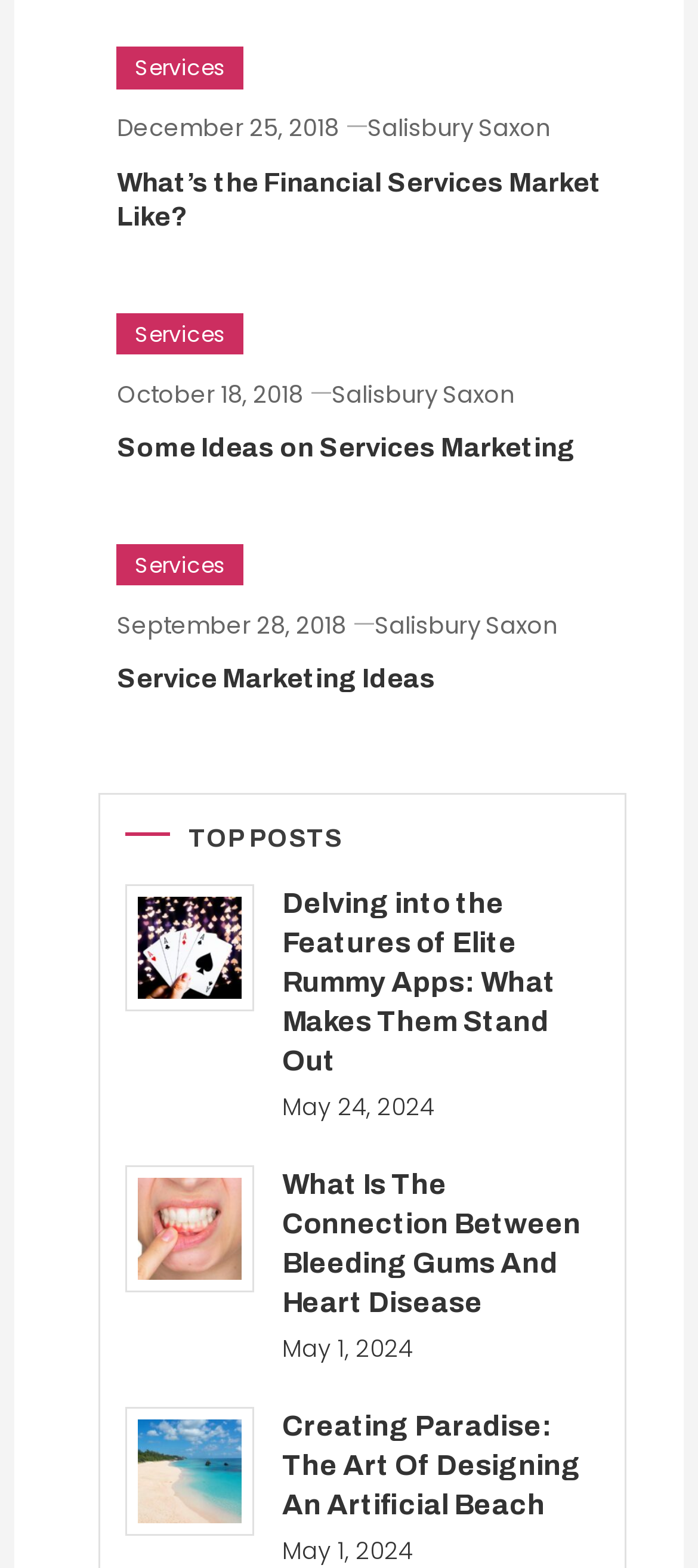How many articles are listed on the webpage?
From the image, respond with a single word or phrase.

3